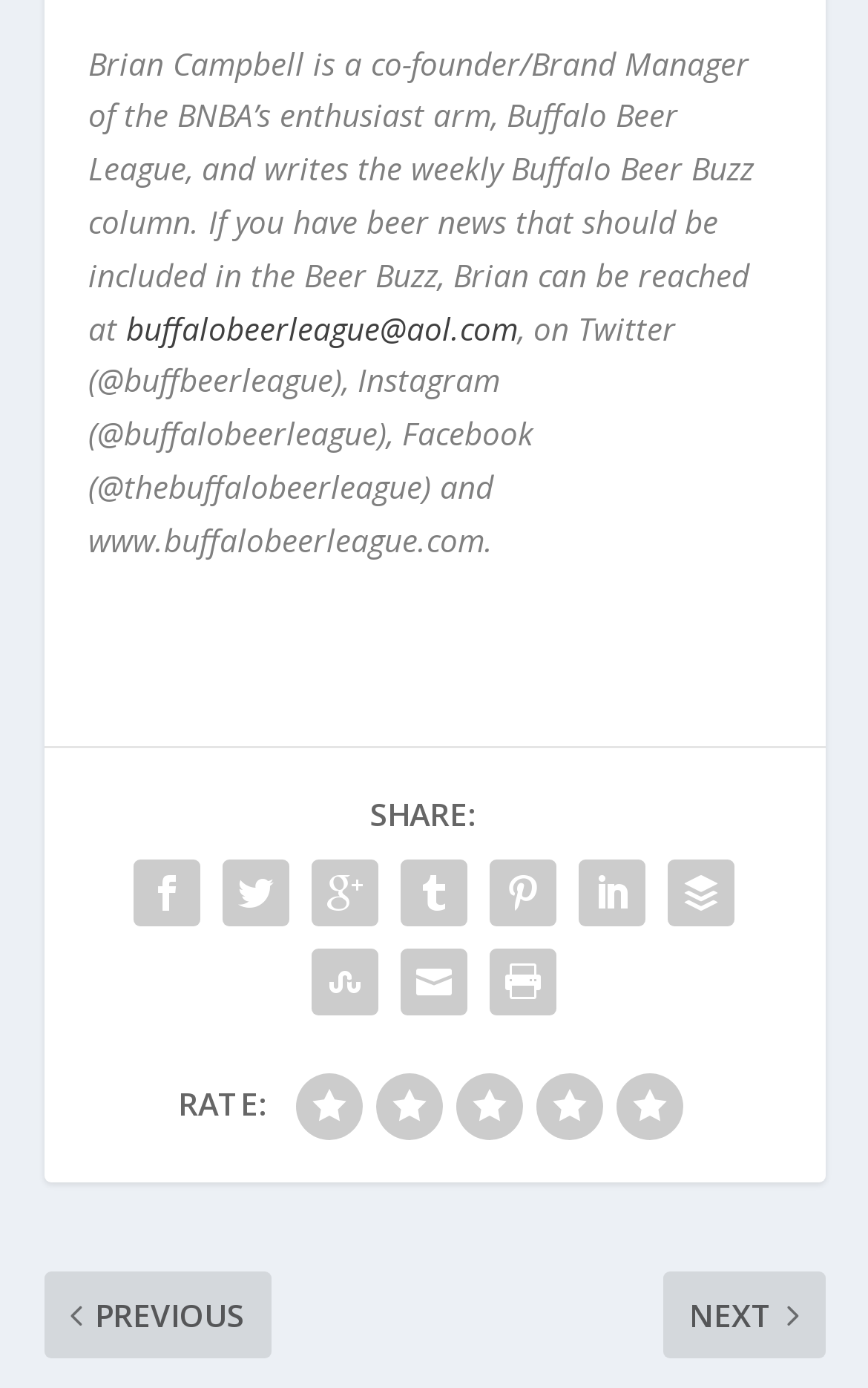What is Brian's email address?
Provide a detailed answer to the question, using the image to inform your response.

The answer can be found in the link element with the text 'buffalobeerleague@aol.com', which is the email address mentioned in the text as a way to contact Brian.